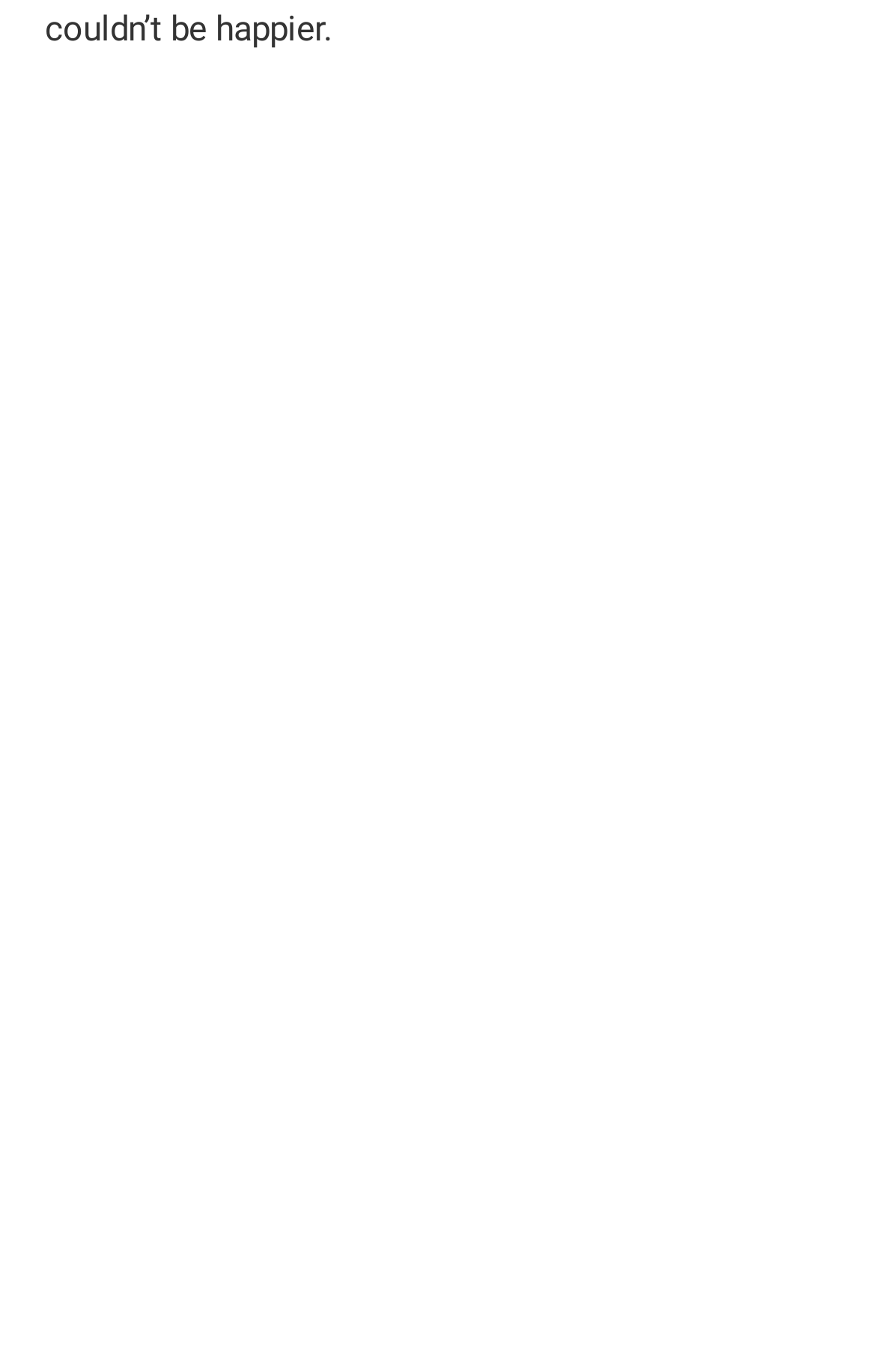What is the layout of the editors on this page?
Answer the question in a detailed and comprehensive manner.

By analyzing the bounding box coordinates of the links and images, I noticed that they are arranged in a grid pattern with 3 columns. The x-coordinates of the elements are roughly the same for each column, and the y-coordinates increase as you move down the page.